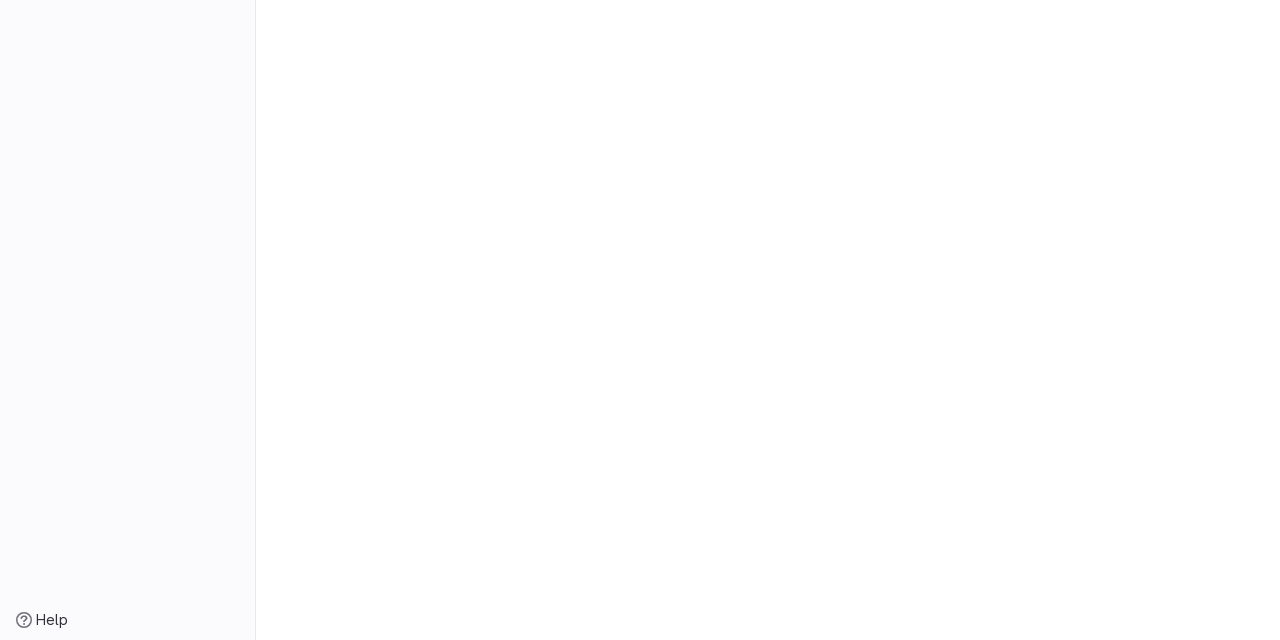Given the description of a UI element: "Help", identify the bounding box coordinates of the matching element in the webpage screenshot.

[0.003, 0.944, 0.062, 0.994]